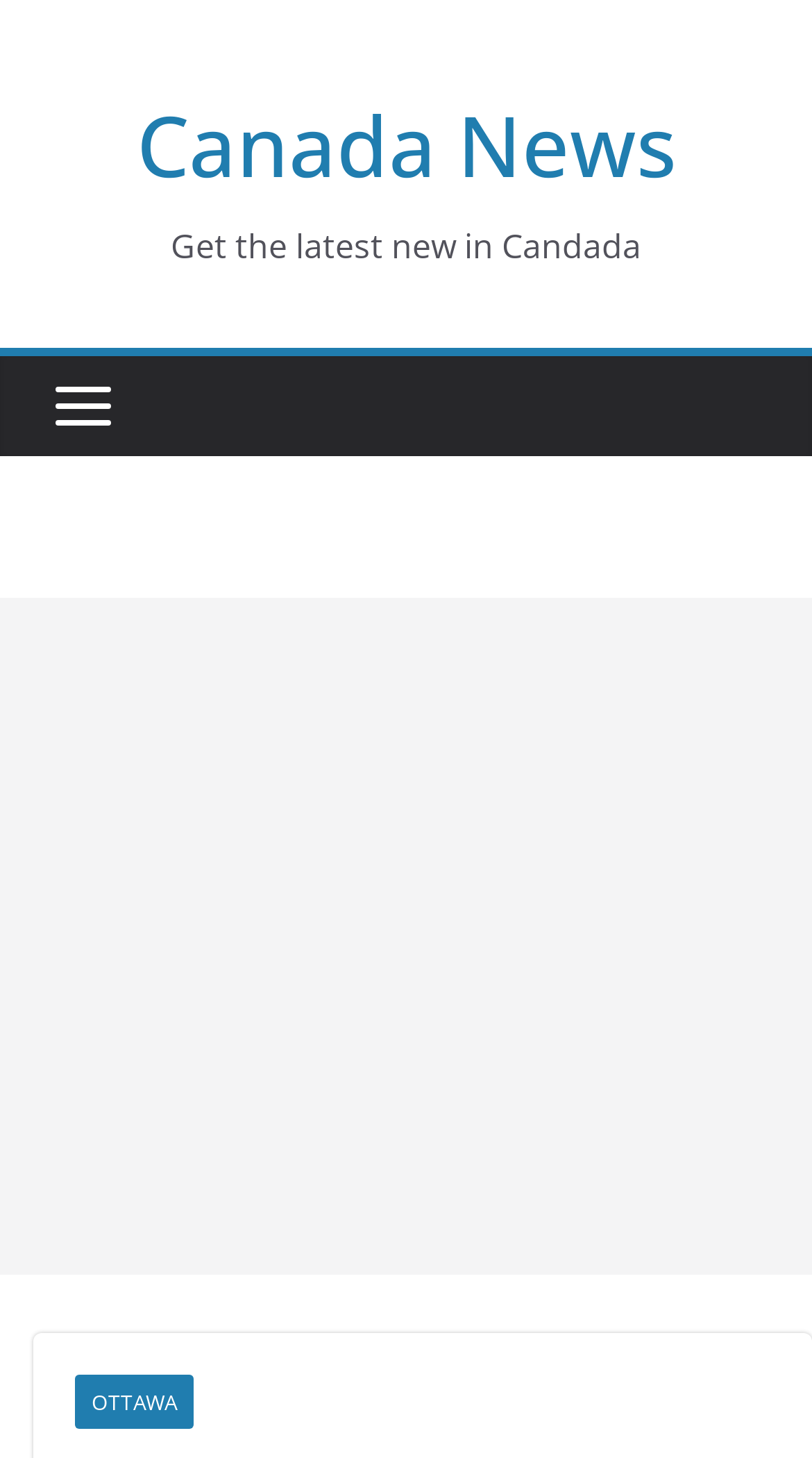Please provide a brief answer to the following inquiry using a single word or phrase:
What is the topic of the news on this webpage?

Weather